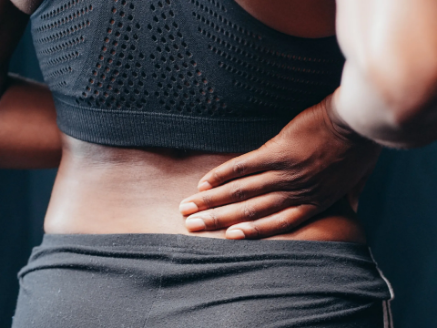What is the main theme of the surrounding text?
Utilize the information in the image to give a detailed answer to the question.

The surrounding text discusses the importance of training carefully to avoid injuries, emphasizing strategies for reducing injury risks, such as proper preparation and planning in training routines, which aligns with the theme of injury prevention.